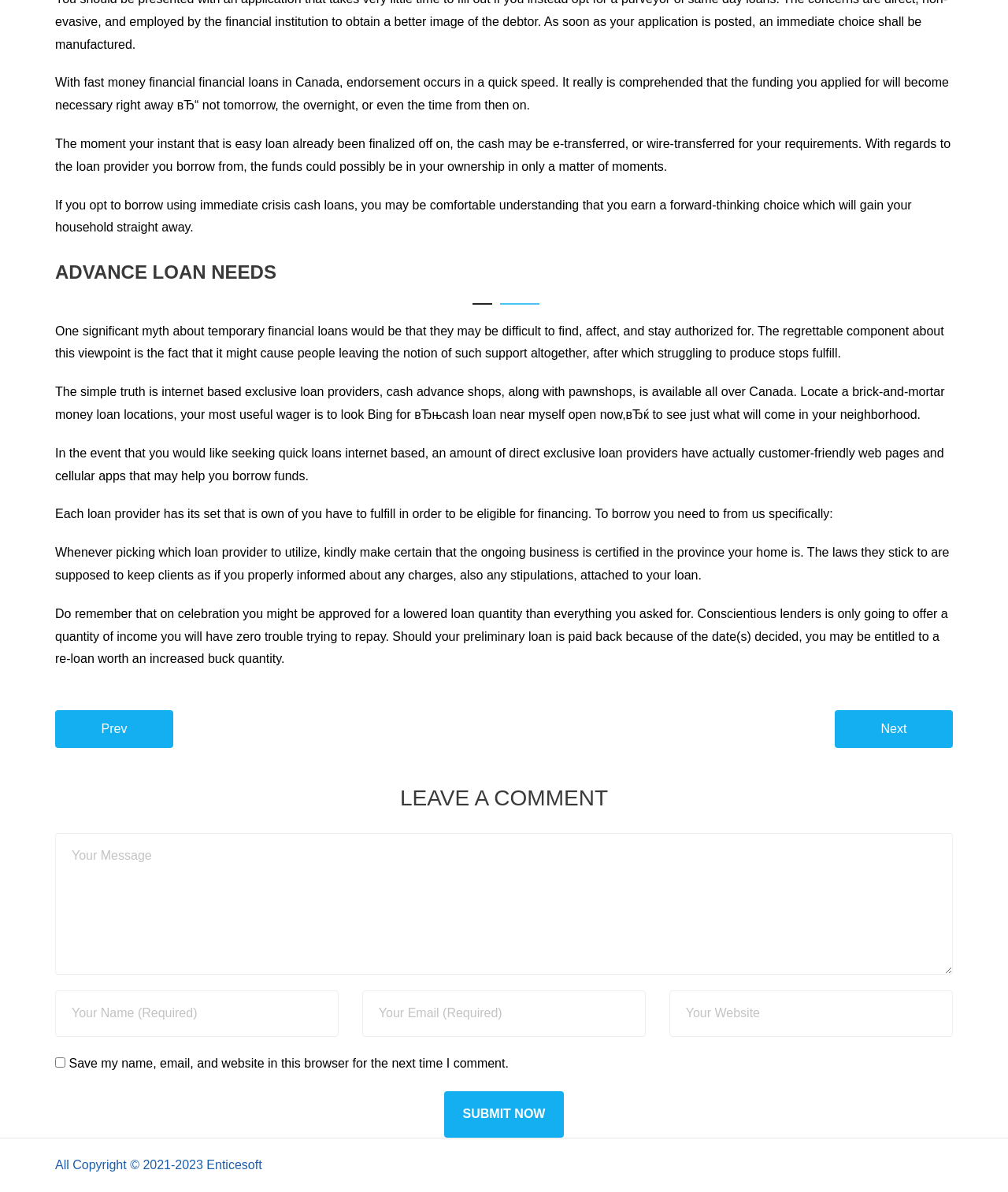What is the purpose of the 'Save my name, email, and website' checkbox?
Refer to the image and offer an in-depth and detailed answer to the question.

The checkbox 'Save my name, email, and website in this browser for the next time I comment' is for convenience, so that I don't have to re-enter my information the next time I want to leave a comment on the webpage.